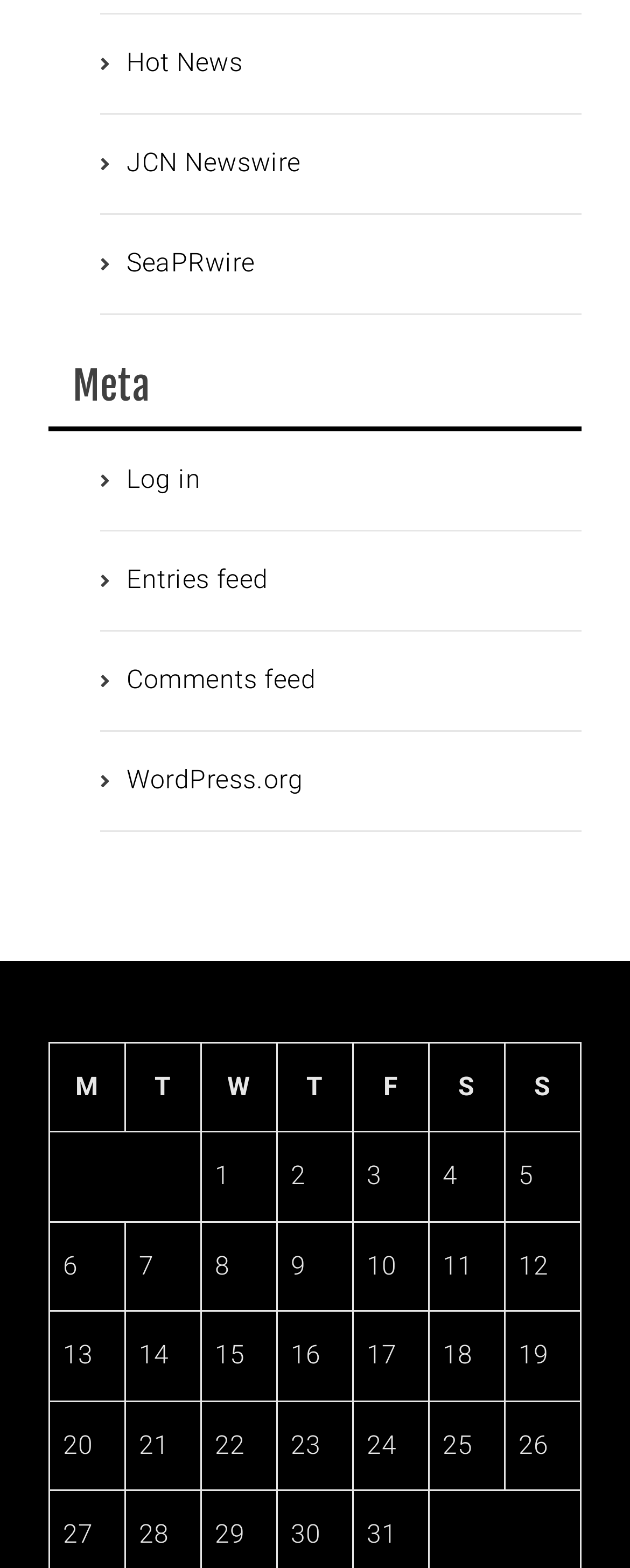Find the bounding box coordinates of the clickable element required to execute the following instruction: "Click on 'Posts published on May 1, 2024'". Provide the coordinates as four float numbers between 0 and 1, i.e., [left, top, right, bottom].

[0.341, 0.74, 0.365, 0.76]